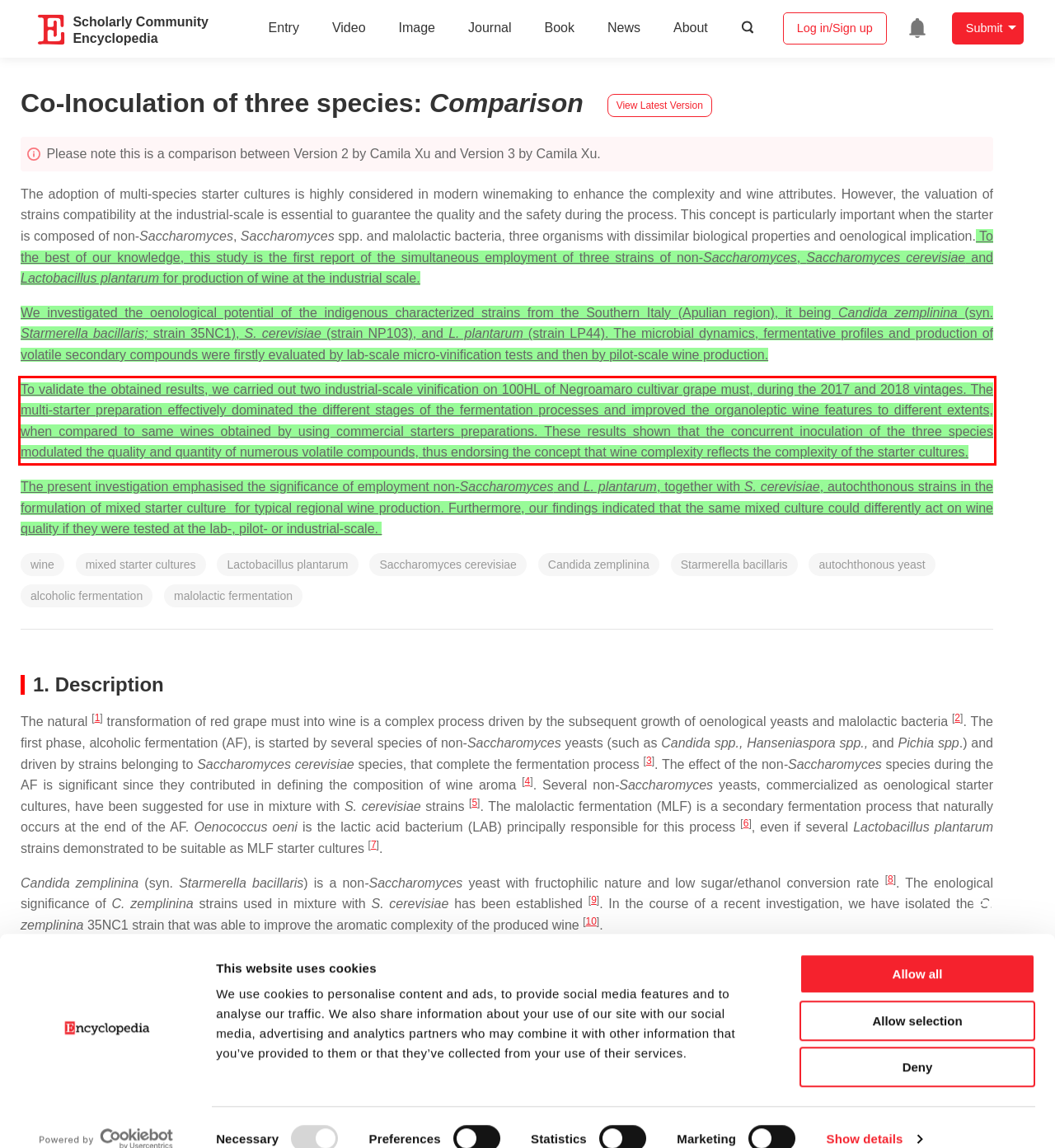Perform OCR on the text inside the red-bordered box in the provided screenshot and output the content.

To validate the obtained results, we carried out two industrial-scale vinification on 100HL of Negroamaro cultivar grape must, during the 2017 and 2018 vintages. The multi-starter preparation effectively dominated the different stages of the fermentation processes and improved the organoleptic wine features to different extents, when compared to same wines obtained by using commercial starters preparations. These results shown that the concurrent inoculation of the three species modulated the quality and quantity of numerous volatile compounds, thus endorsing the concept that wine complexity reflects the complexity of the starter cultures.